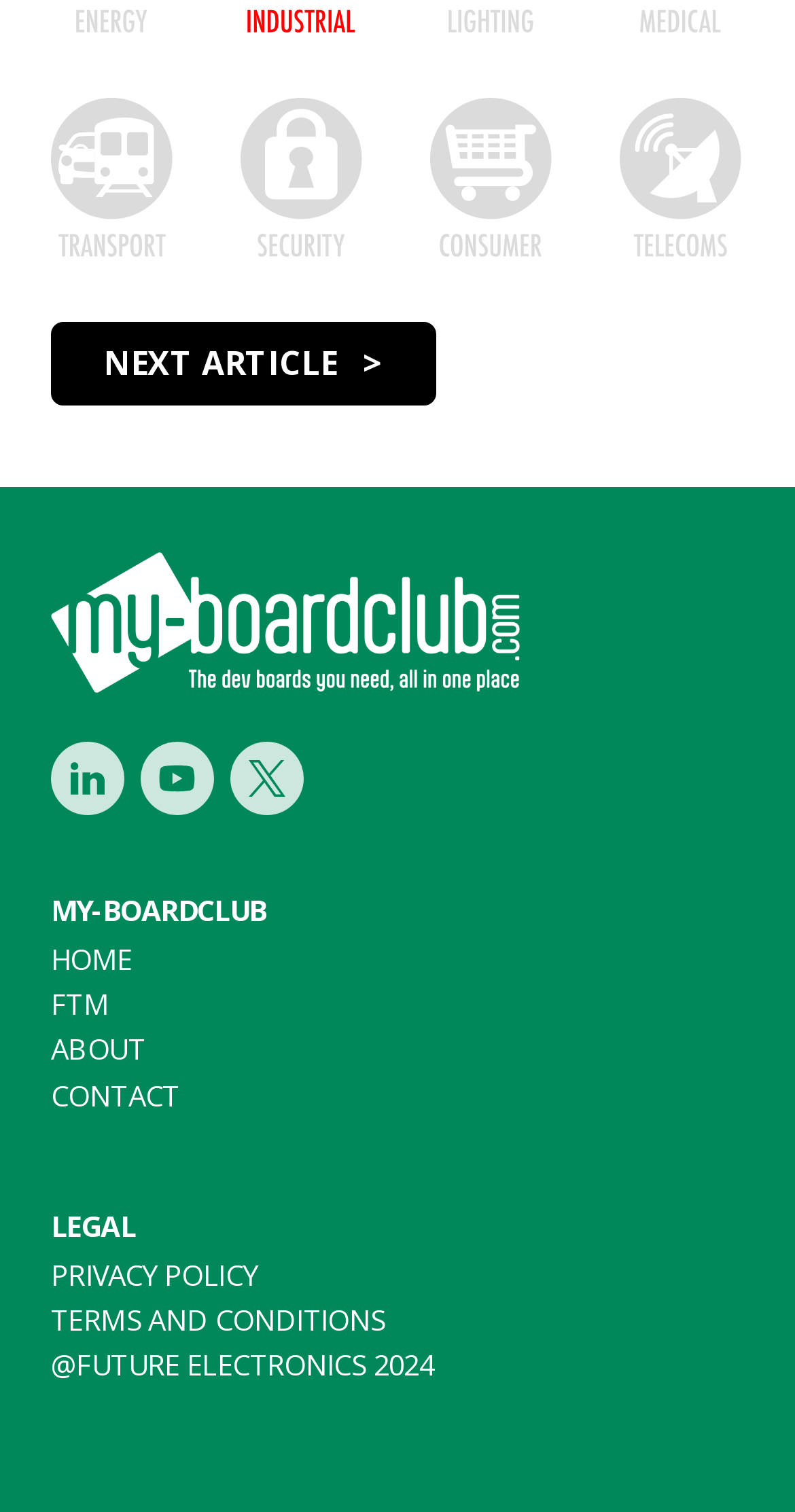Determine the bounding box coordinates for the clickable element required to fulfill the instruction: "View next article". Provide the coordinates as four float numbers between 0 and 1, i.e., [left, top, right, bottom].

[0.064, 0.213, 0.55, 0.268]